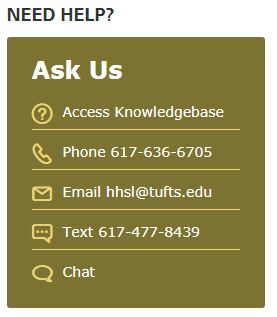Give a detailed account of the visual content in the image.

The image displays a "Need Help?" section prominently featured on a webpage, styled with a warm gold background. This section invites users to reach out for assistance through various channels. It includes a call to action titled "Ask Us," followed by icons and contact options: 

- A question mark icon for accessing the Knowledgebase.
- A phone icon providing a direct phone number, 617-636-6705, for inquiries.
- An email icon leading to the email address hhsl@tufts.edu for electronic communications.
- A text message option, presented with a chat icon, allowing users to send texts to 617-477-8439.
- A chat icon suggesting the availability of live chat support.

This user-friendly layout emphasizes accessibility and support, ensuring that visitors can easily find the help they need.